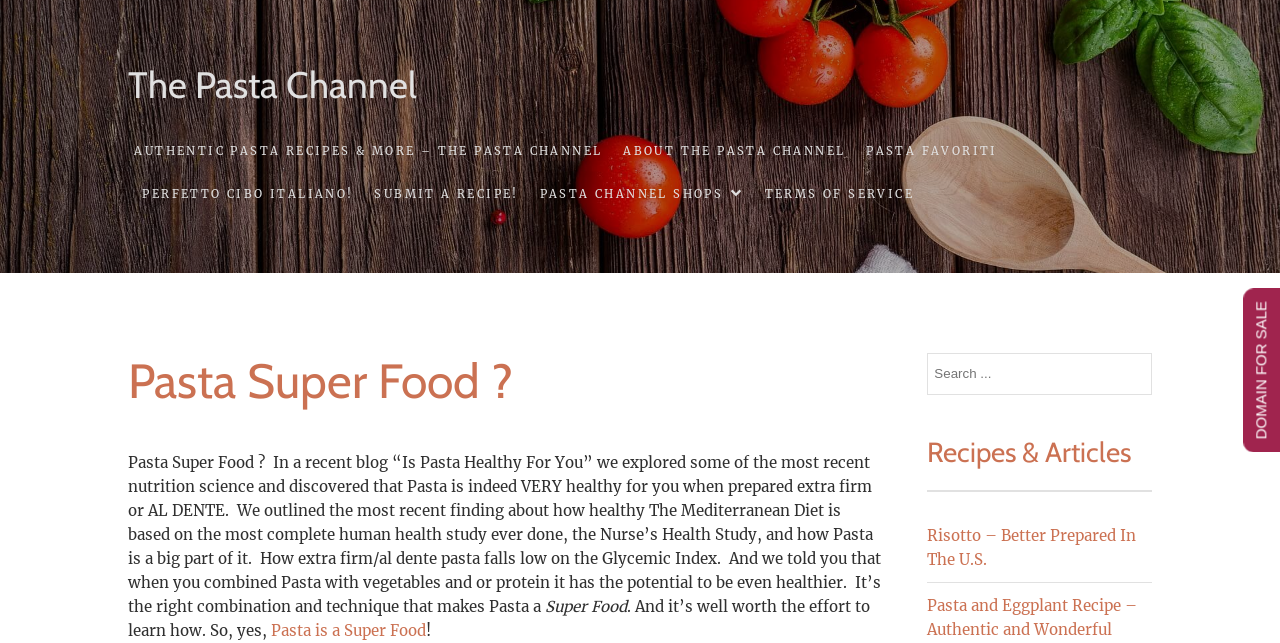Please give a short response to the question using one word or a phrase:
What can you do on this webpage?

Search for recipes and articles